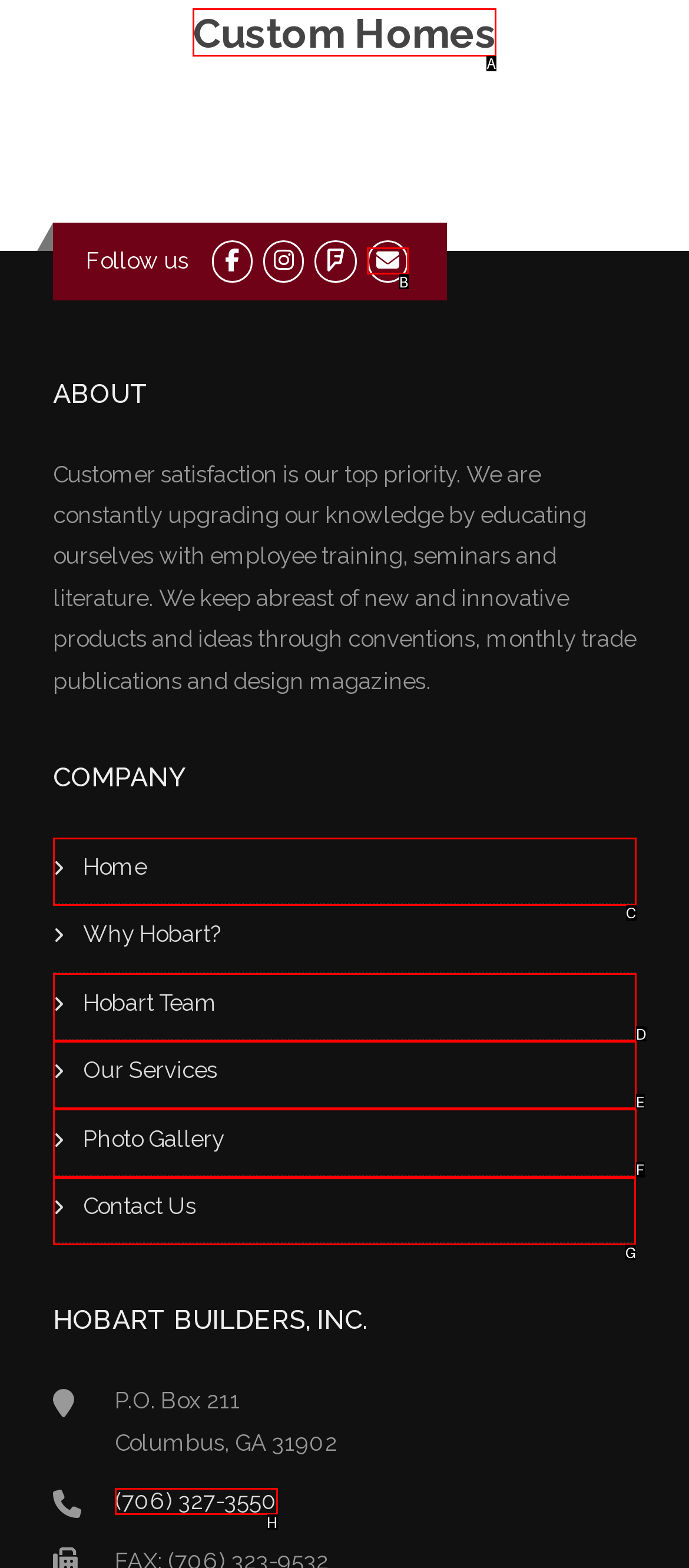Which lettered option should be clicked to perform the following task: Contact Us
Respond with the letter of the appropriate option.

G